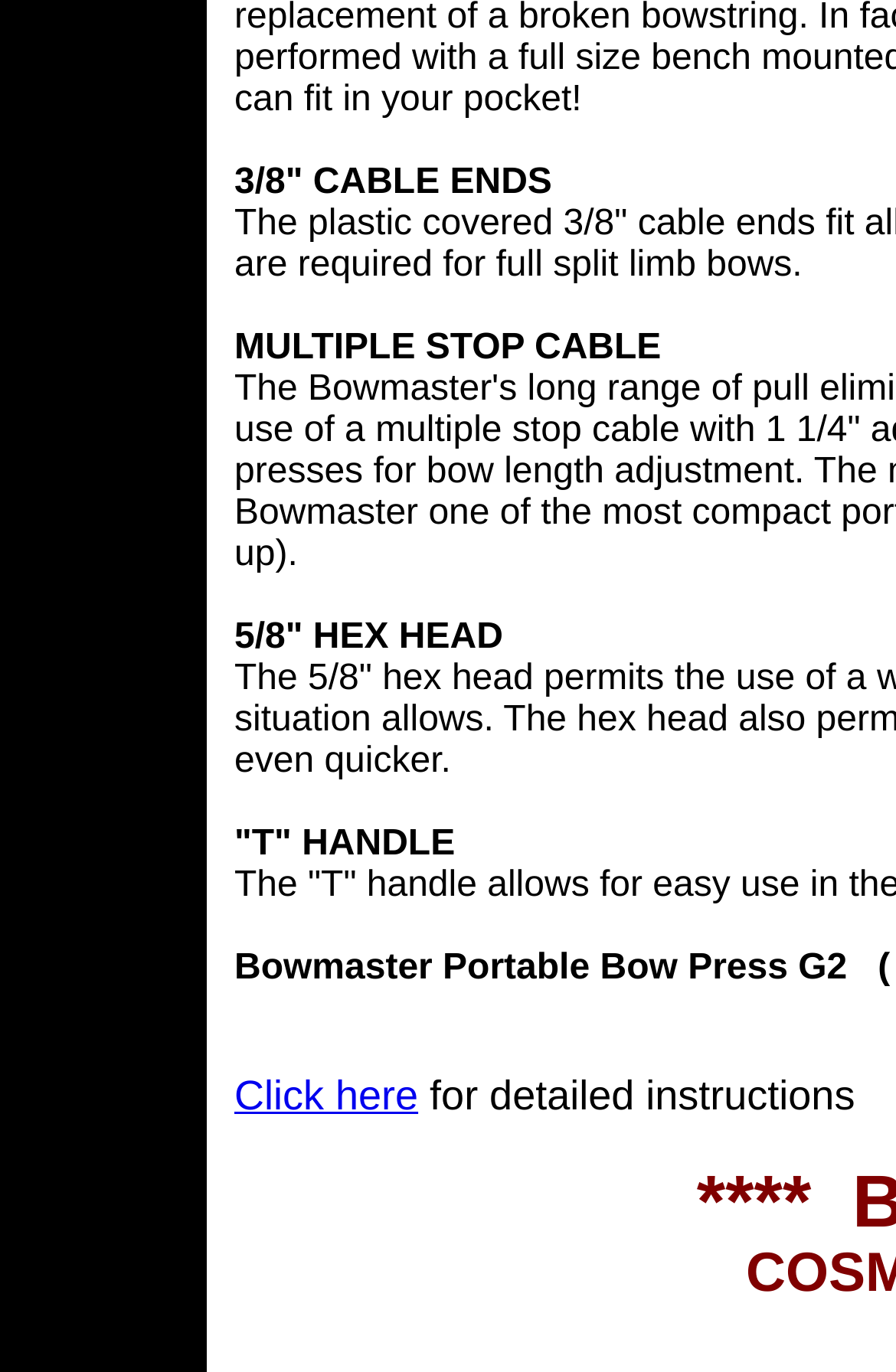Identify the bounding box coordinates for the UI element described as follows: Click here. Use the format (top-left x, top-left y, bottom-right x, bottom-right y) and ensure all values are floating point numbers between 0 and 1.

[0.262, 0.781, 0.467, 0.815]